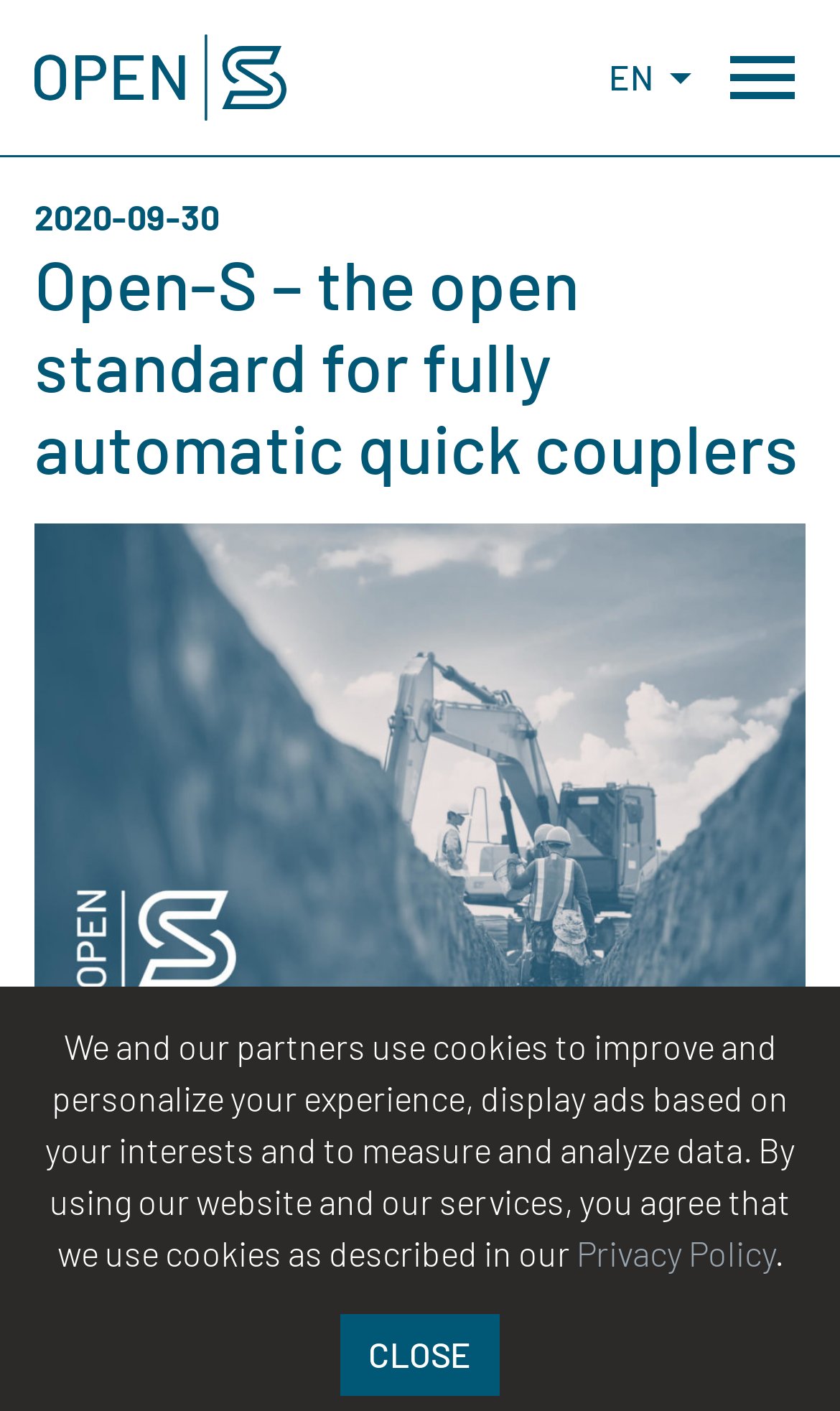Find the bounding box of the web element that fits this description: "Visa meny".

[0.856, 0.024, 0.959, 0.085]